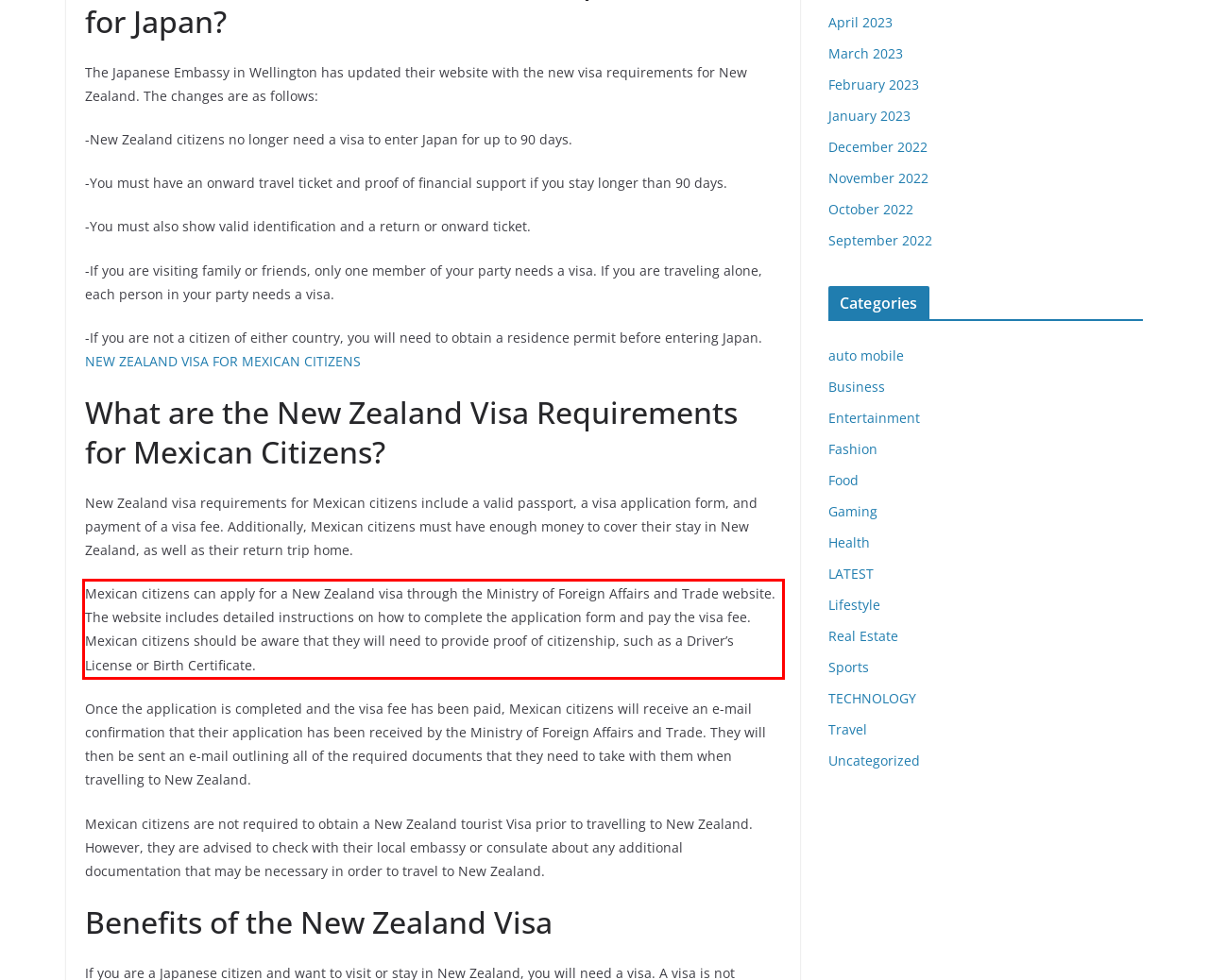Examine the webpage screenshot and use OCR to recognize and output the text within the red bounding box.

Mexican citizens can apply for a New Zealand visa through the Ministry of Foreign Affairs and Trade website. The website includes detailed instructions on how to complete the application form and pay the visa fee. Mexican citizens should be aware that they will need to provide proof of citizenship, such as a Driver’s License or Birth Certificate.